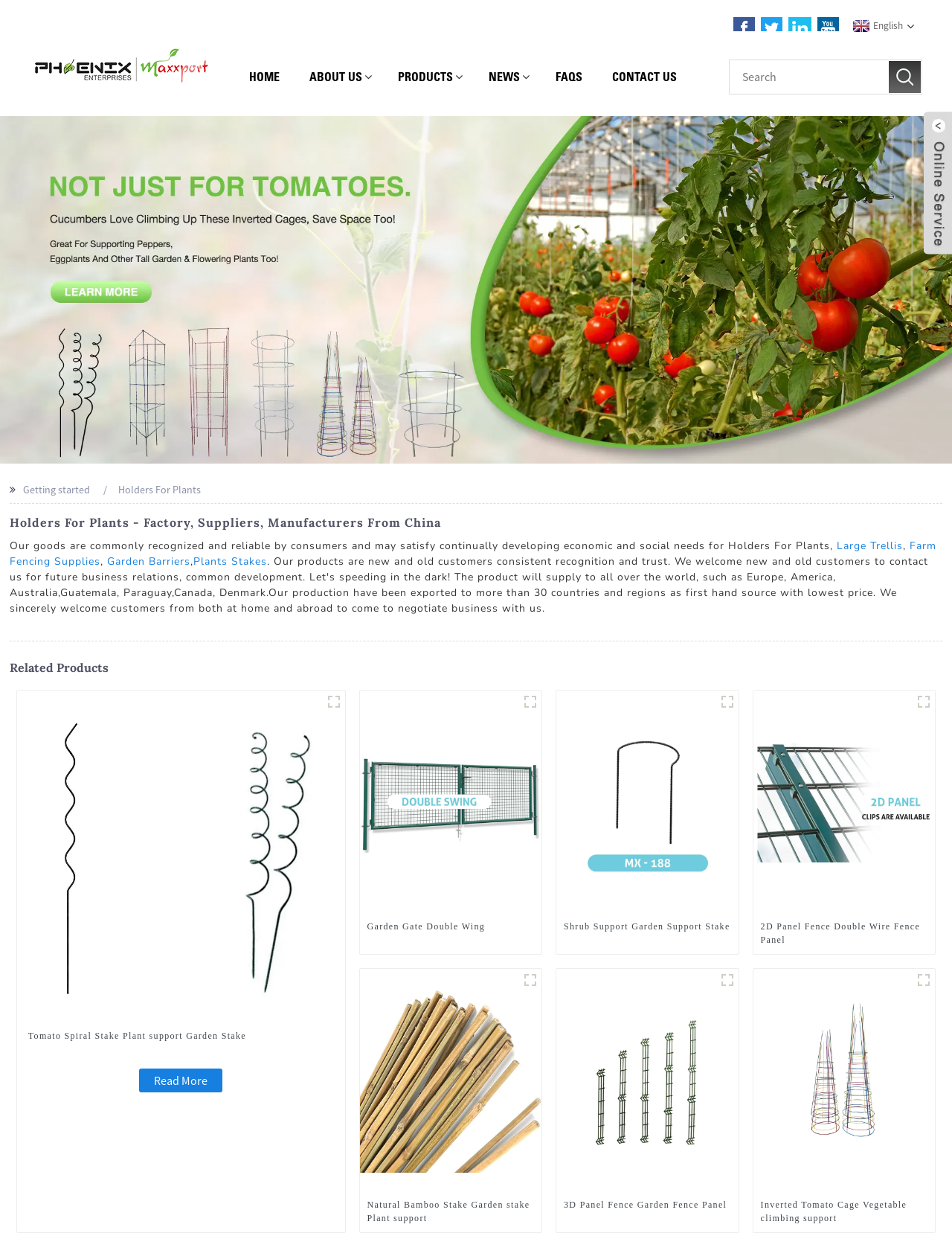Please specify the bounding box coordinates for the clickable region that will help you carry out the instruction: "Click the English link".

[0.892, 0.015, 0.948, 0.027]